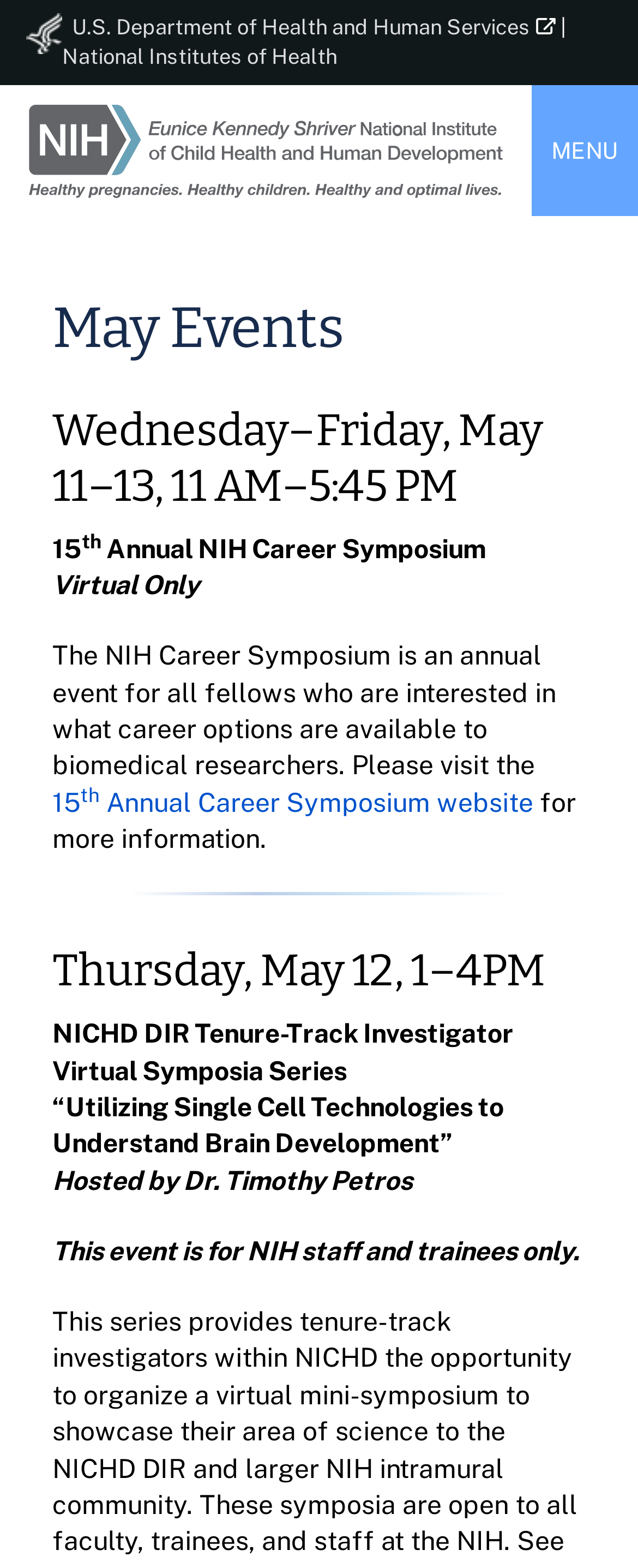What is the purpose of the NICHD DIR Tenure-Track Investigator Virtual Symposia Series?
Answer with a single word or phrase by referring to the visual content.

To showcase area of science